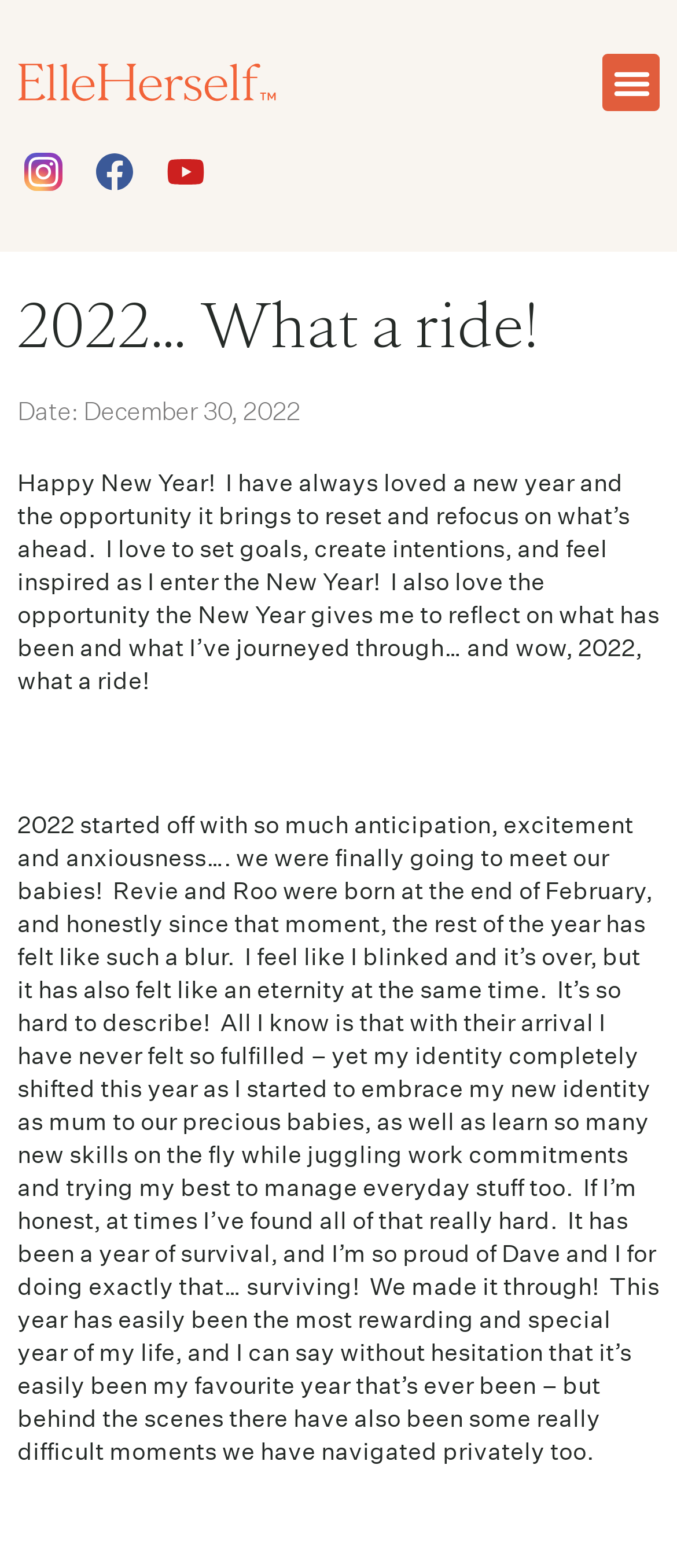Please provide a brief answer to the question using only one word or phrase: 
What is the author's new identity?

Mum